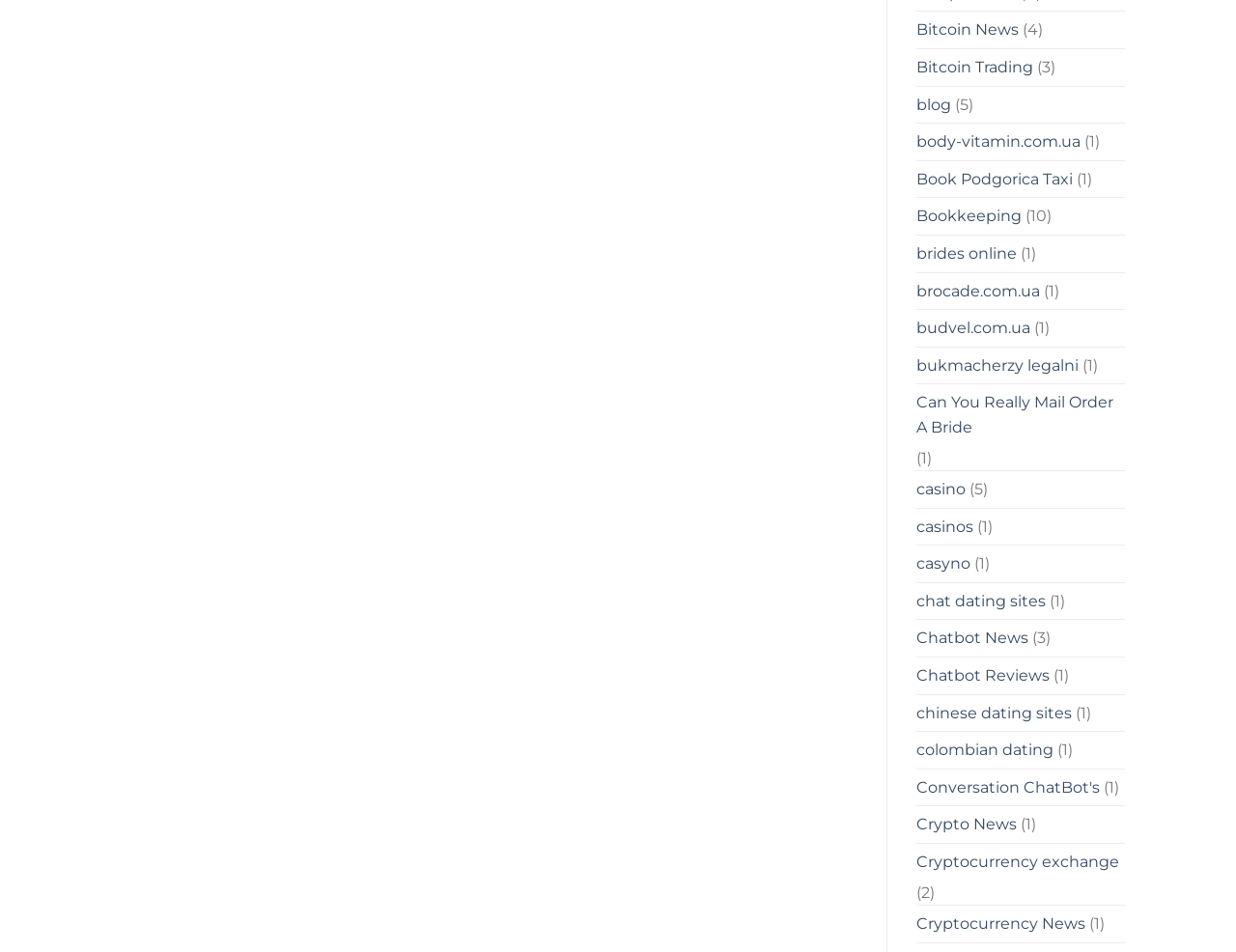Identify the coordinates of the bounding box for the element that must be clicked to accomplish the instruction: "Learn about Cryptocurrency exchange".

[0.741, 0.886, 0.905, 0.925]